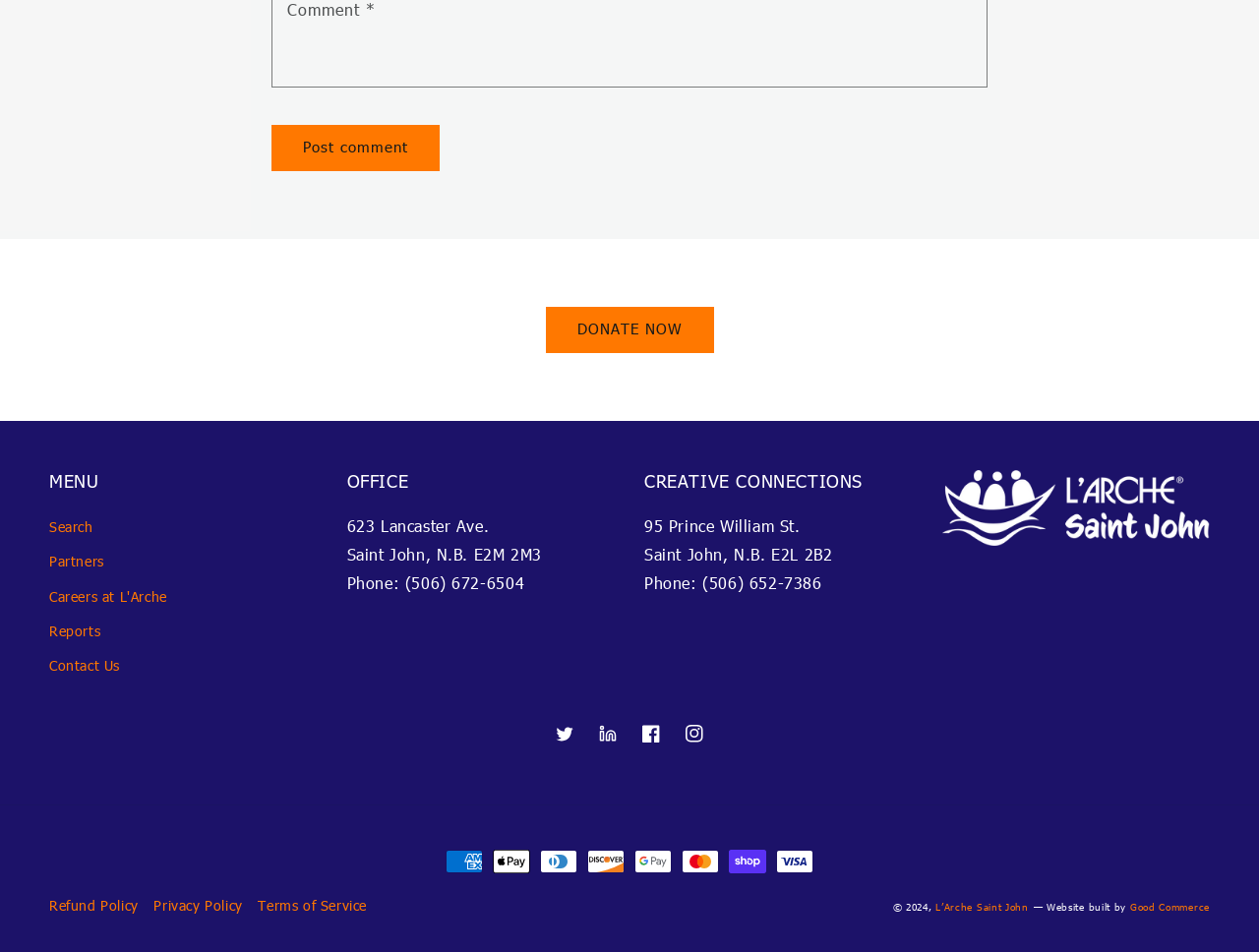Identify the bounding box coordinates of the specific part of the webpage to click to complete this instruction: "View careers at L'Arche".

[0.039, 0.608, 0.133, 0.644]